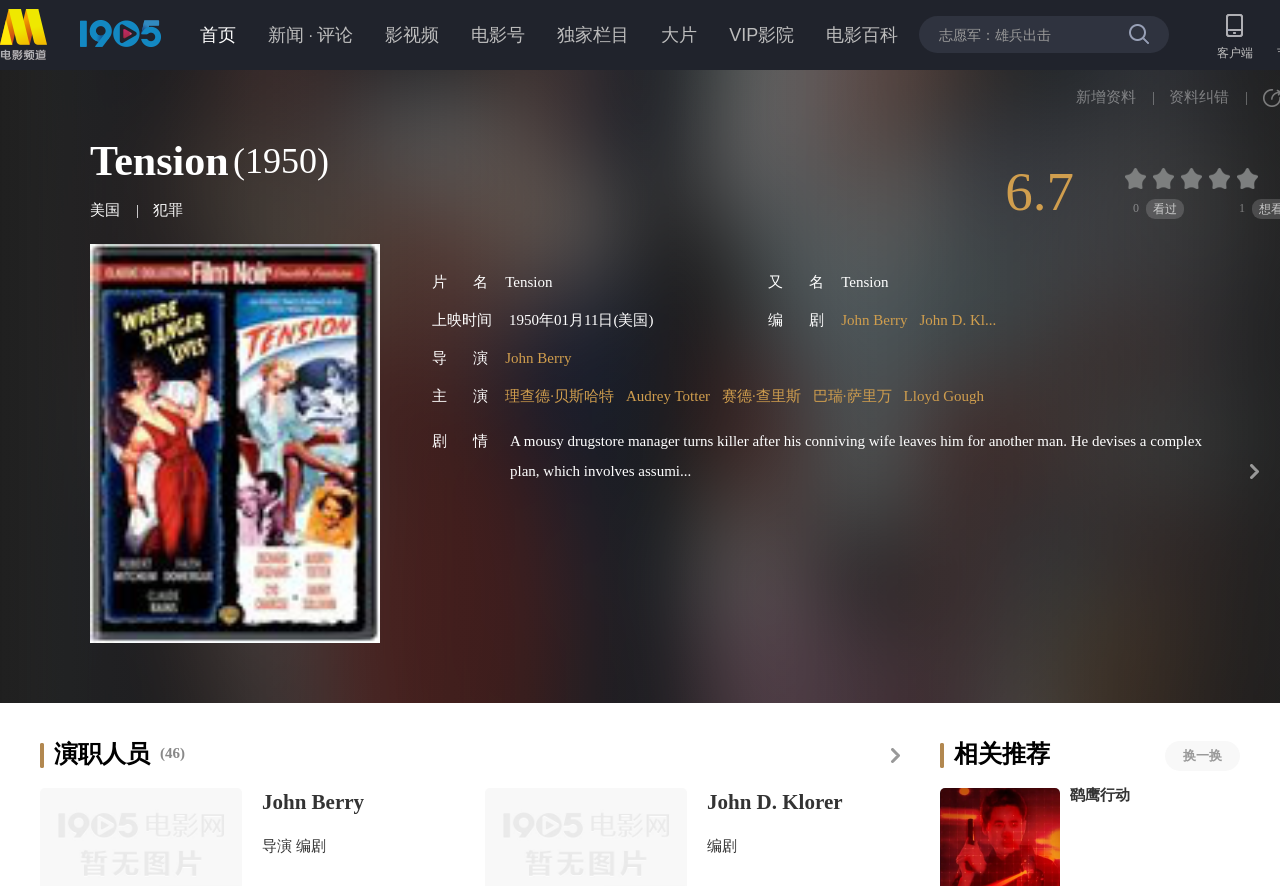Locate the bounding box coordinates of the area you need to click to fulfill this instruction: 'check the cast of Tension'. The coordinates must be in the form of four float numbers ranging from 0 to 1: [left, top, right, bottom].

[0.338, 0.438, 0.381, 0.456]